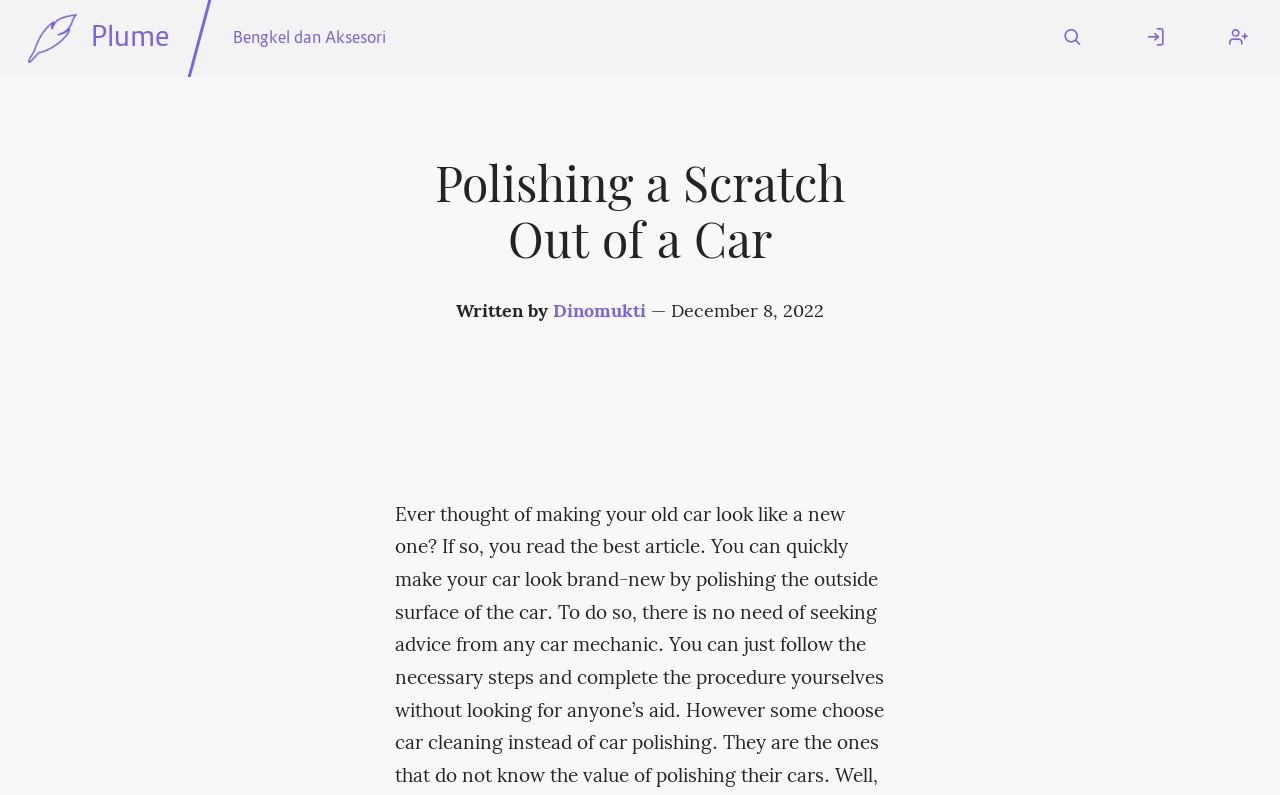Using the information in the image, give a detailed answer to the following question: What is the position of the search icon?

By examining the bounding box coordinates of the search icon, we can see that it is located on the right side of the webpage, specifically with a left coordinate of 0.805 and a right coordinate of 0.87.